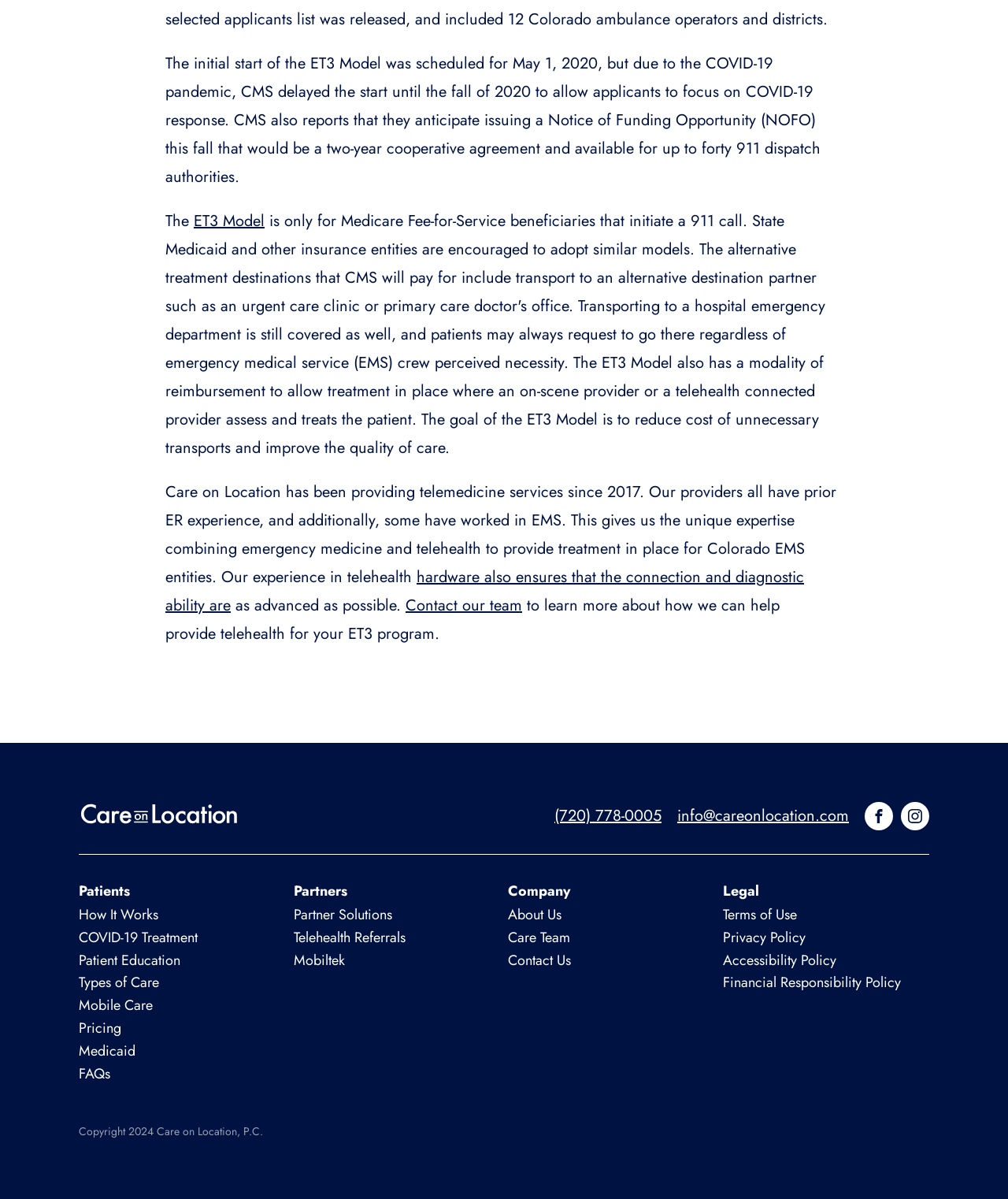What is the focus of Care on Location?
Using the image, provide a detailed and thorough answer to the question.

The webpage suggests that Care on Location is focused on providing telehealth services, specifically for the ET3 program, and has experience in combining emergency medicine and telehealth to provide treatment in place for Colorado EMS entities.